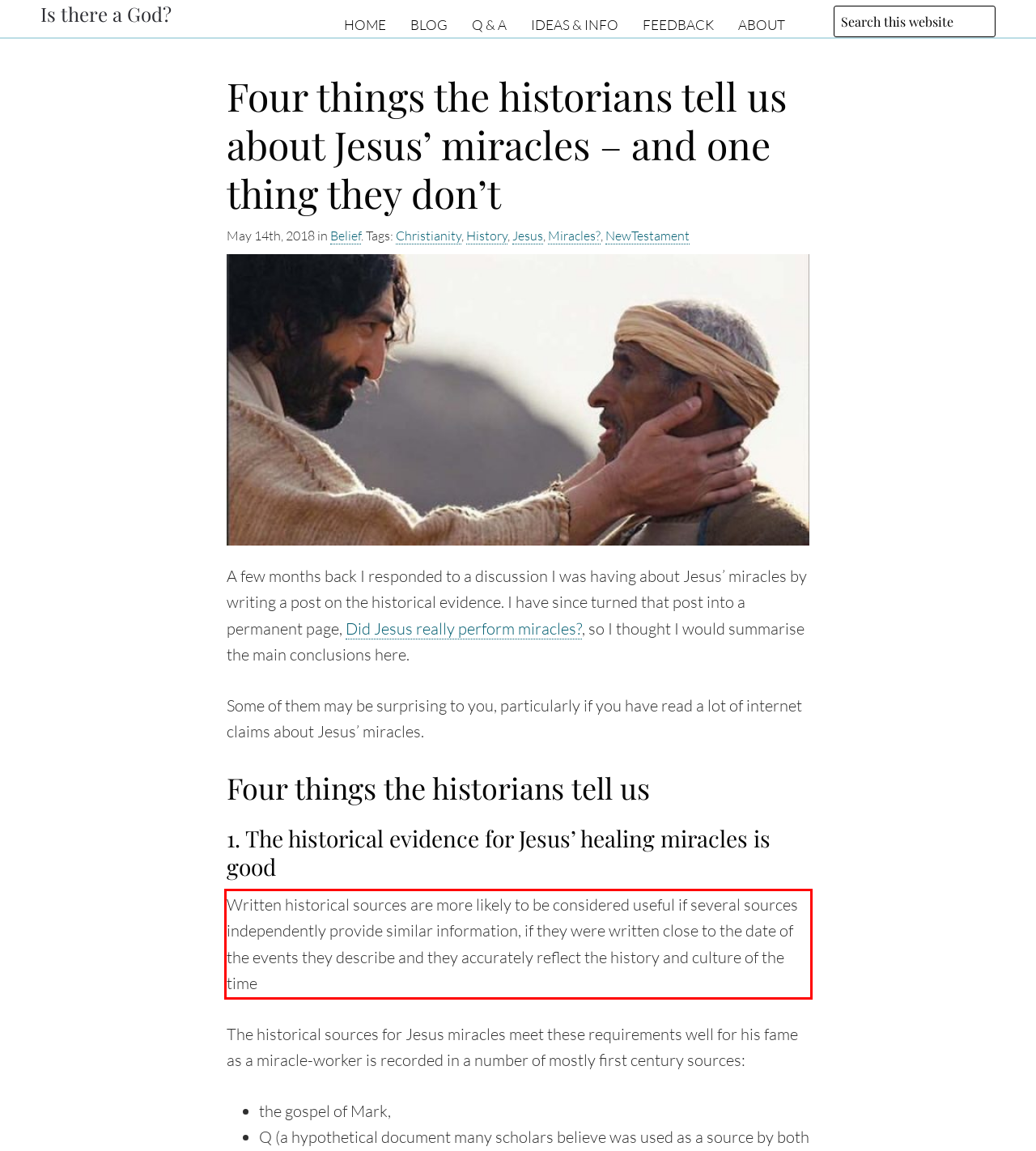Examine the webpage screenshot and use OCR to obtain the text inside the red bounding box.

Written historical sources are more likely to be considered useful if several sources independently provide similar information, if they were written close to the date of the events they describe and they accurately reflect the history and culture of the time